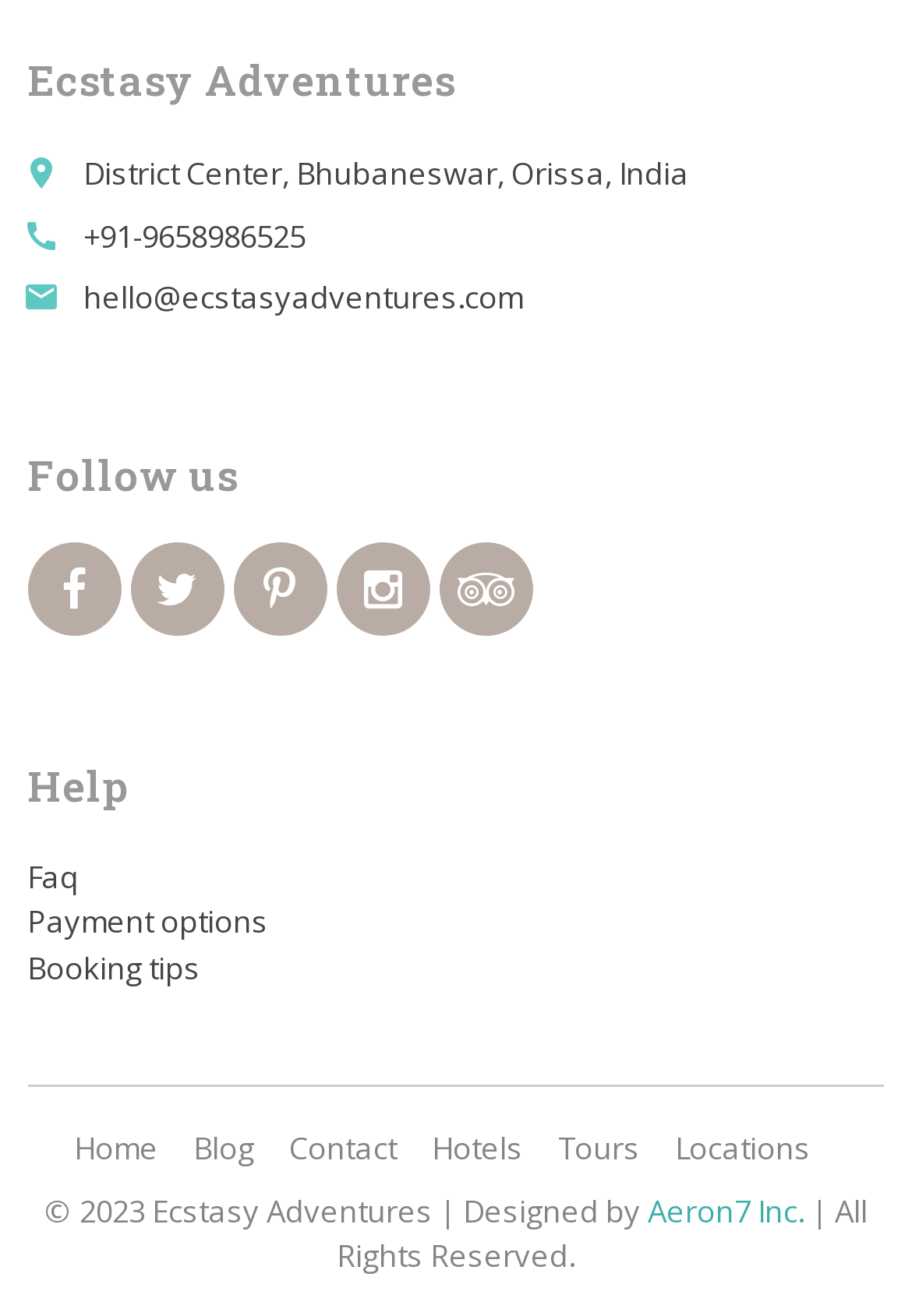Analyze the image and give a detailed response to the question:
What is the email address of the company?

The email address of the company can be found in the first article section, which is 'hello@ecstasyadventures.com'.